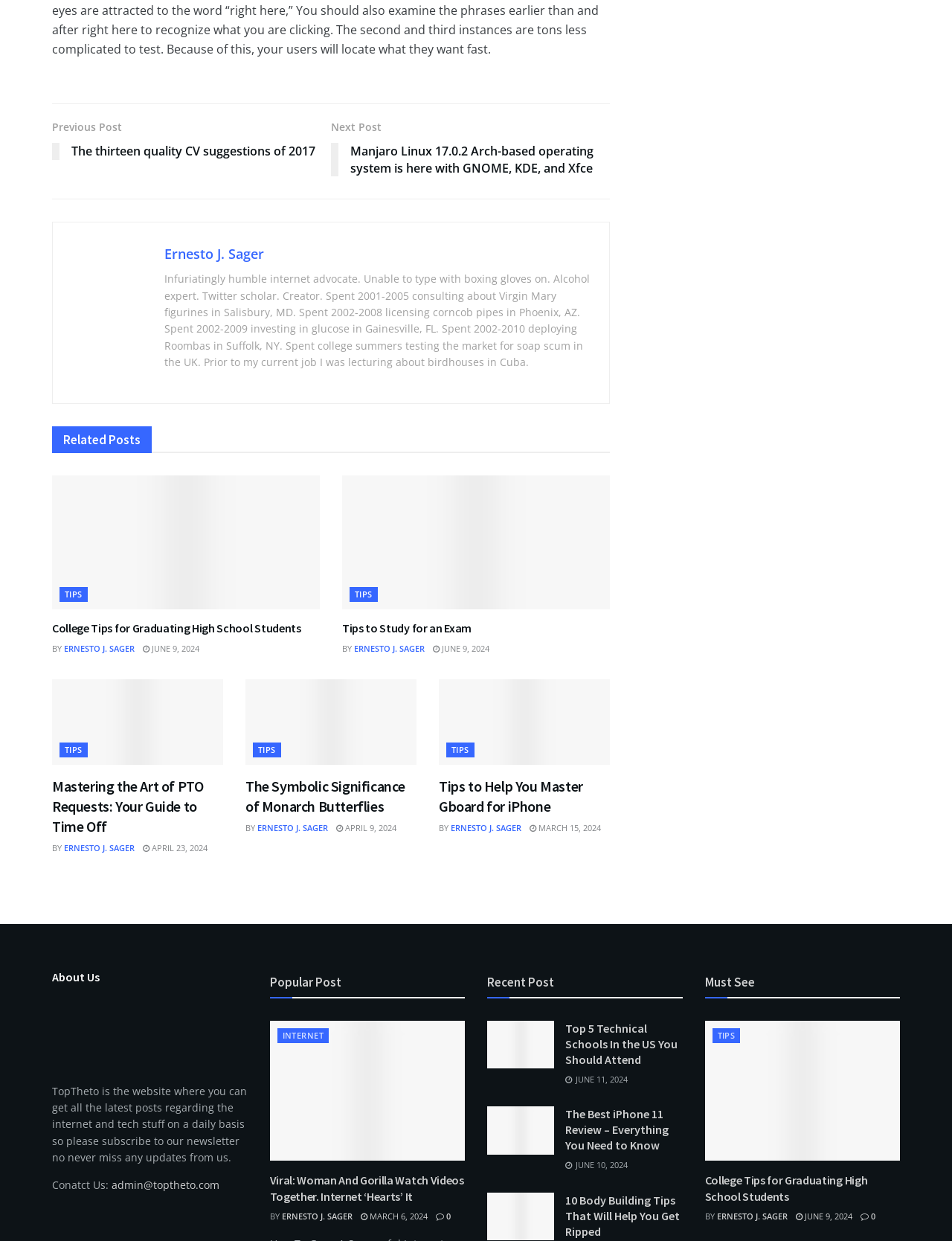Locate the bounding box coordinates of the area where you should click to accomplish the instruction: "Contact the administrator via email".

[0.117, 0.949, 0.23, 0.96]